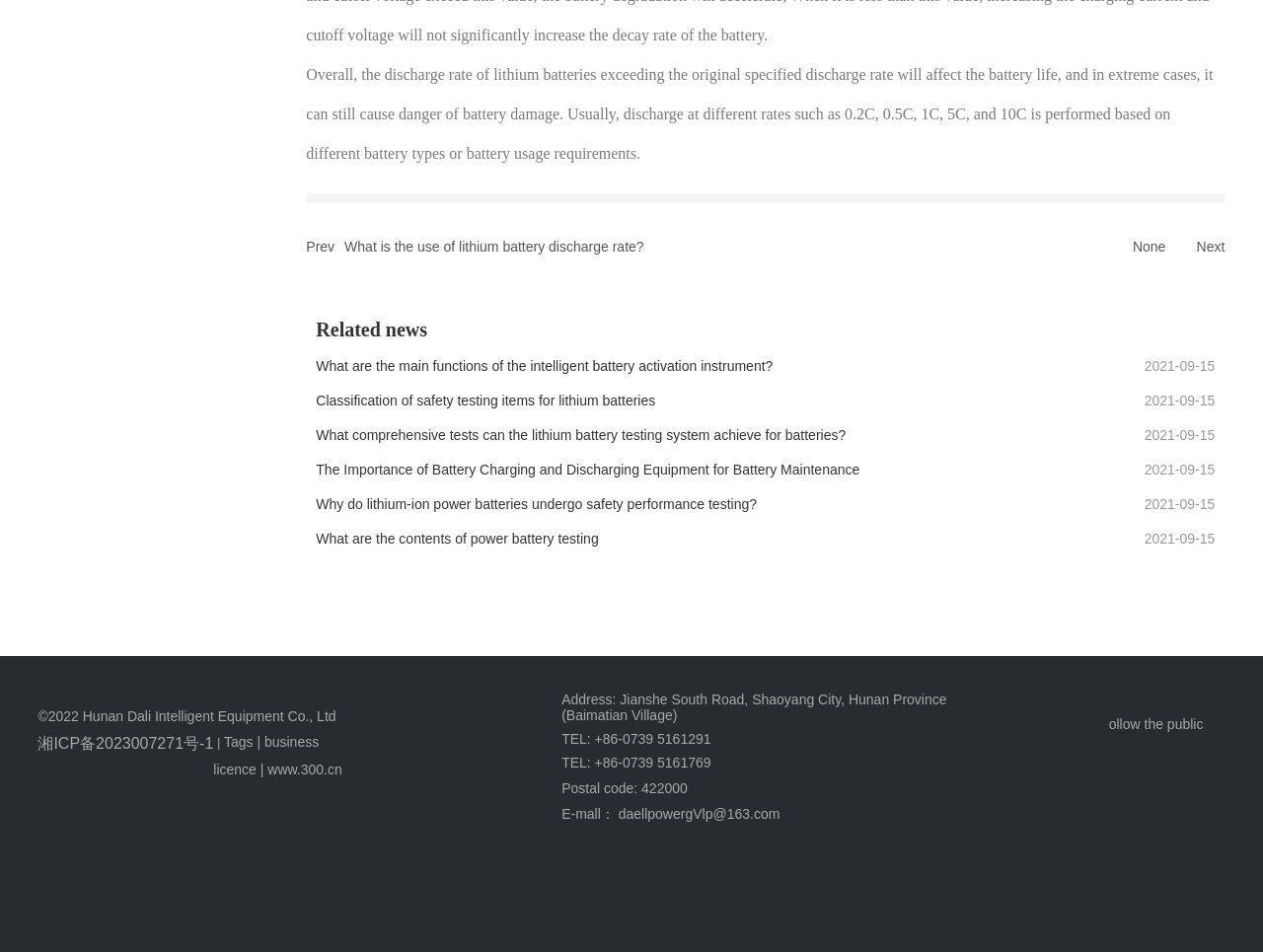Please identify the bounding box coordinates of the area I need to click to accomplish the following instruction: "Click on 'TEL: +86-0739 5161291'".

[0.445, 0.768, 0.563, 0.784]